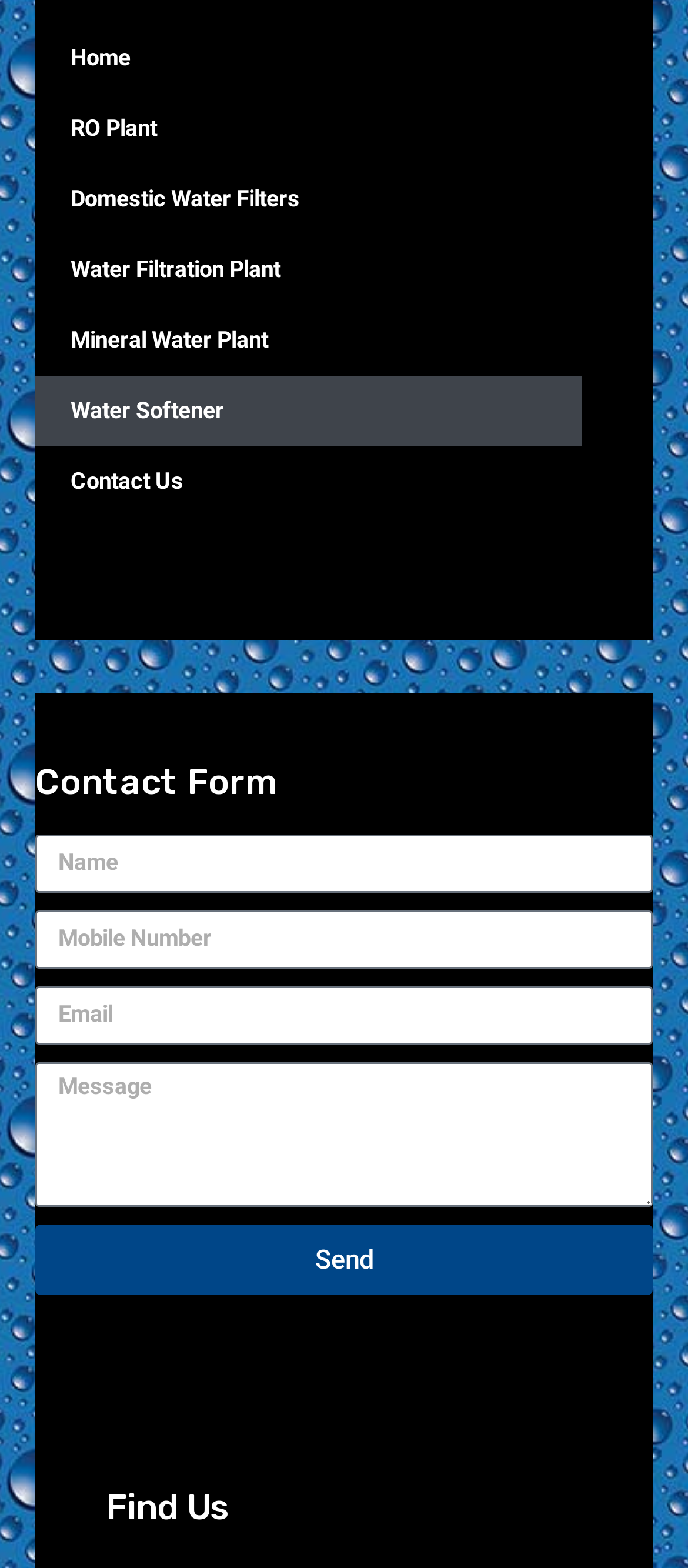Please find the bounding box coordinates of the clickable region needed to complete the following instruction: "Input your mobile number". The bounding box coordinates must consist of four float numbers between 0 and 1, i.e., [left, top, right, bottom].

[0.051, 0.58, 0.949, 0.617]